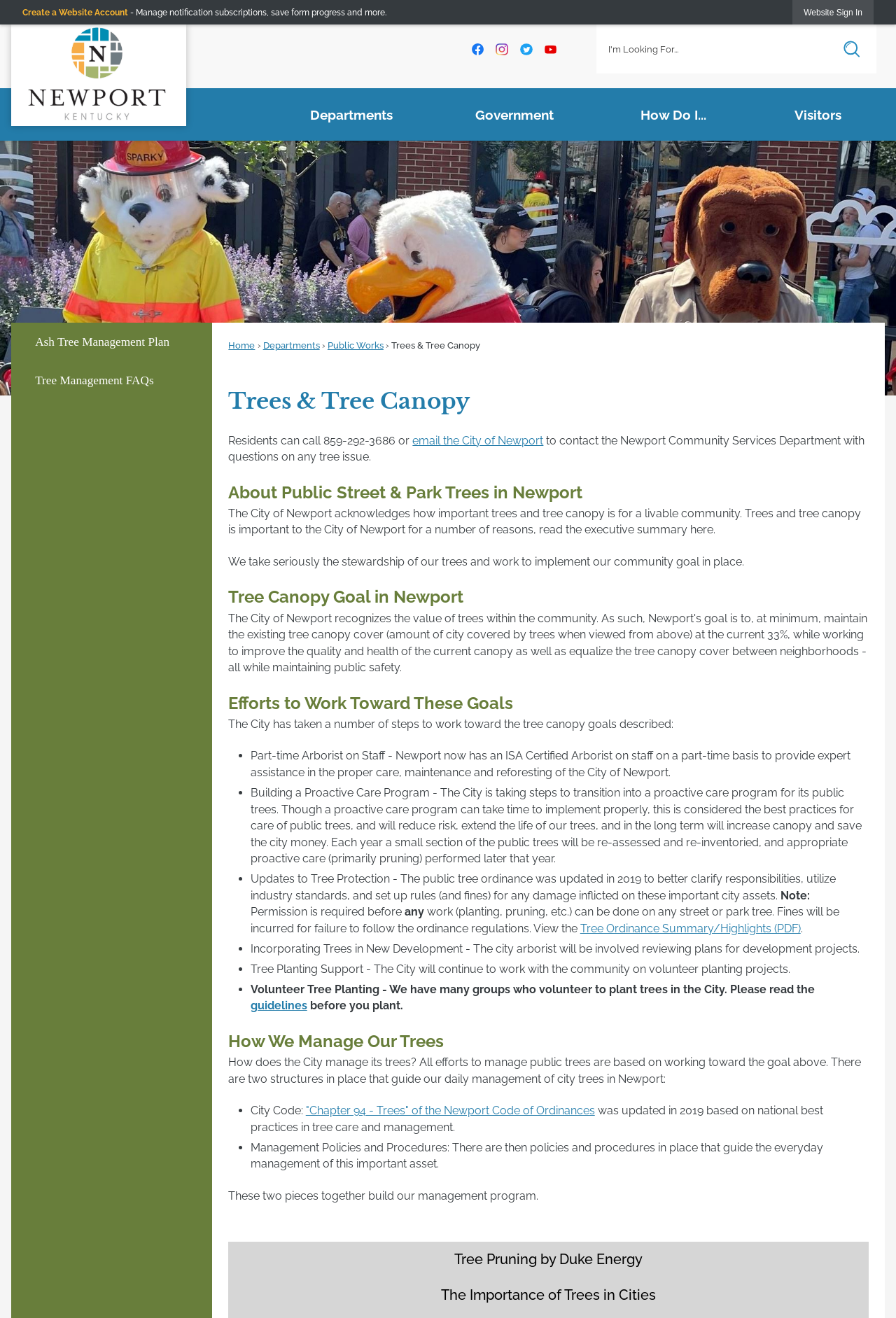Find the bounding box coordinates of the element to click in order to complete this instruction: "Check the 'Copyrights' information". The bounding box coordinates must be four float numbers between 0 and 1, denoted as [left, top, right, bottom].

None